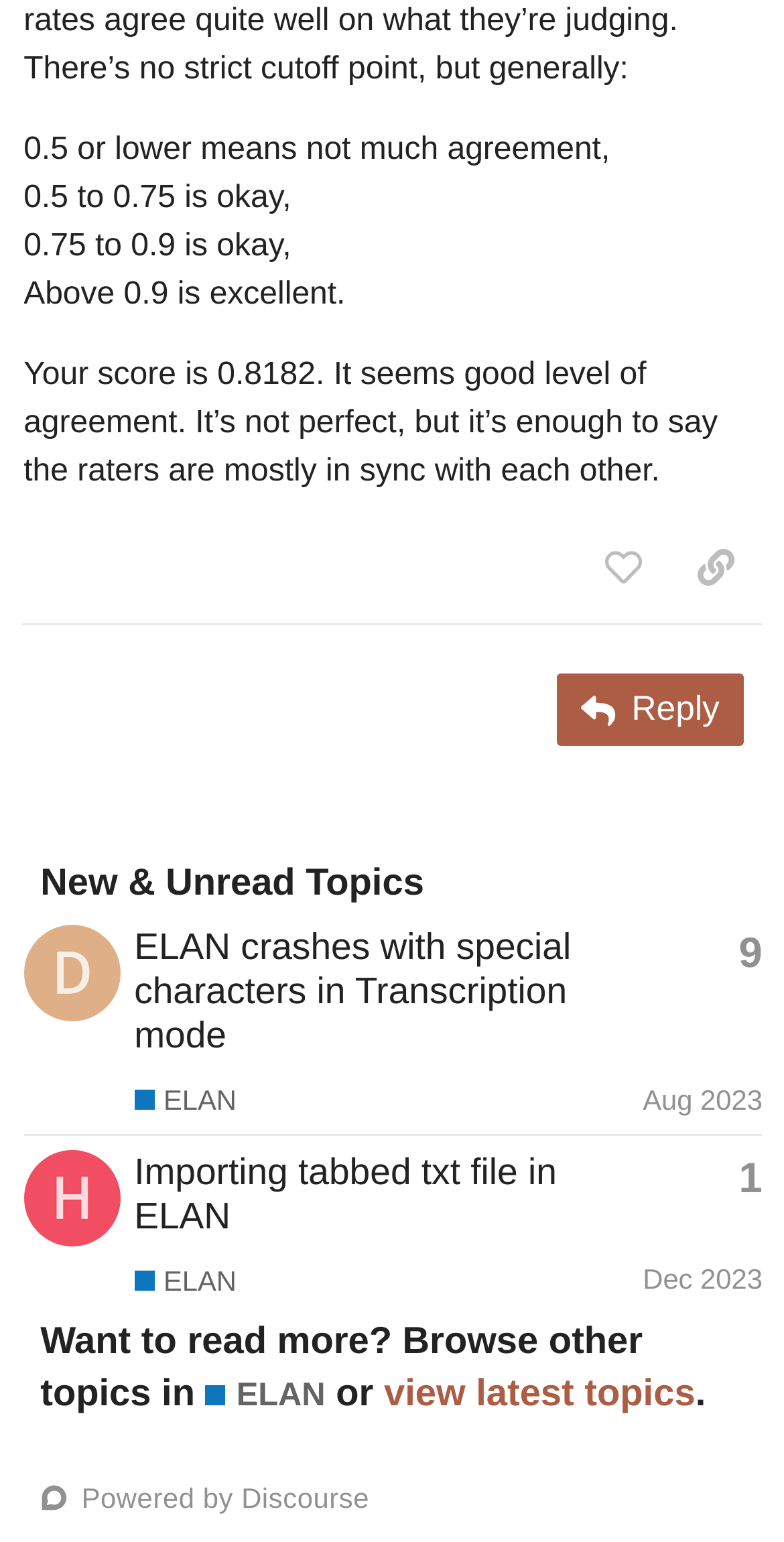Determine the bounding box coordinates of the target area to click to execute the following instruction: "view gallery of Aspley Guise."

None